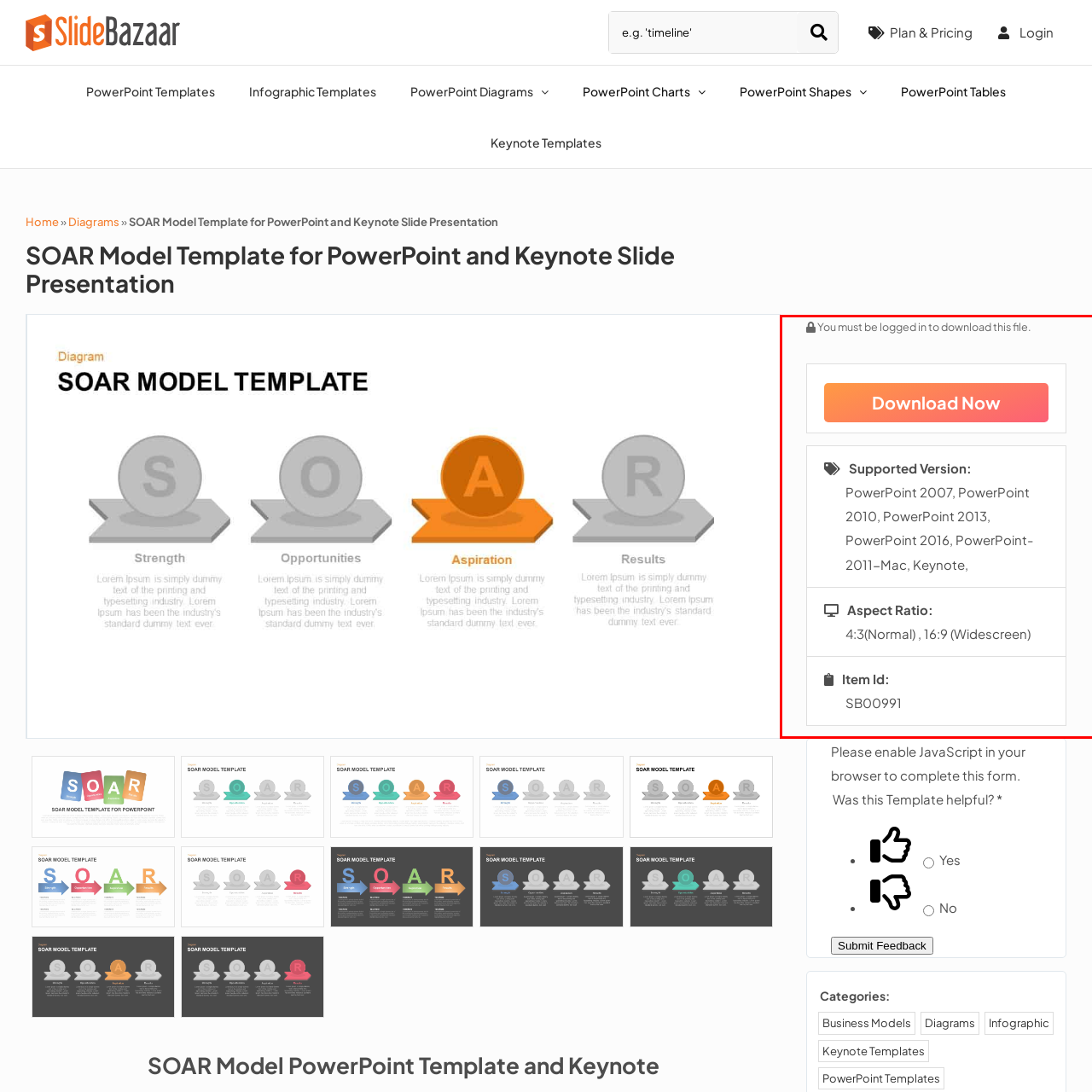What are the supported versions of PowerPoint?
View the image encased in the red bounding box and respond with a detailed answer informed by the visual information.

The webpage lists the key specifications of the template, including the supported versions of PowerPoint, which range from 2007 to 2016. This information is provided to inform users about the compatibility of the template with different versions of PowerPoint.